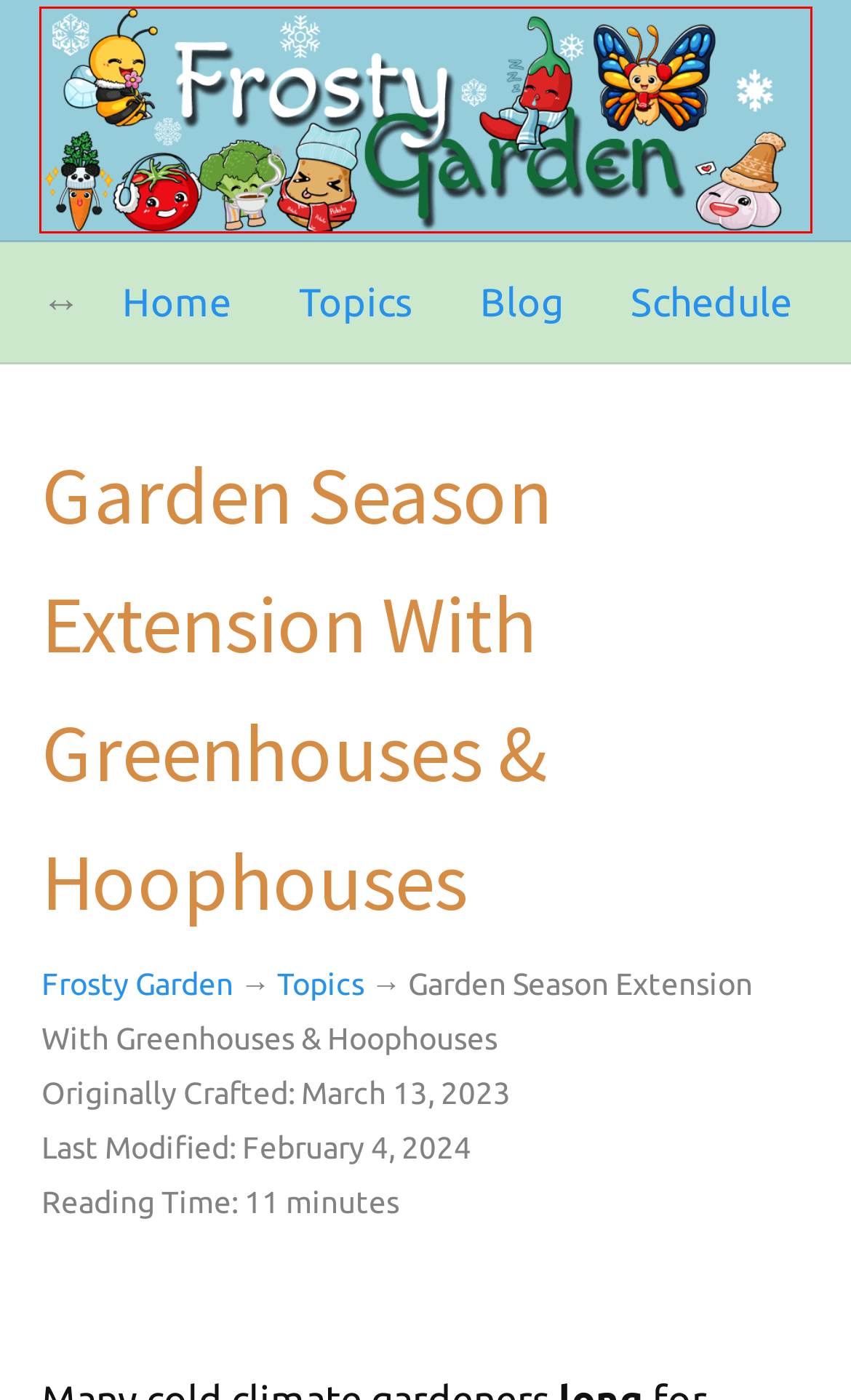Given a webpage screenshot with a red bounding box around a UI element, choose the webpage description that best matches the new webpage after clicking the element within the bounding box. Here are the candidates:
A. Growing Tomatoes In Cold Climates & The Subarctic
B. Interior Alaska Seed Starting Schedule
C. Pushing The Limits Raising Garden Starts In The Subarctic
D. Frosty Networks — Internet Isn’t Always Easy In The Alaska Frontier
E. Frosty Garden — Our subarctic gardening experience in Fairbanks, Alaska…
F. Demystifying Cold Hardy, Frost Tolerant, Frost Sensitive and Warm Loving Garden Plants
G. What We Have To Say About Subarctic Gardening
H. Growing Peppers In Cold Climates & The Subarctic

E